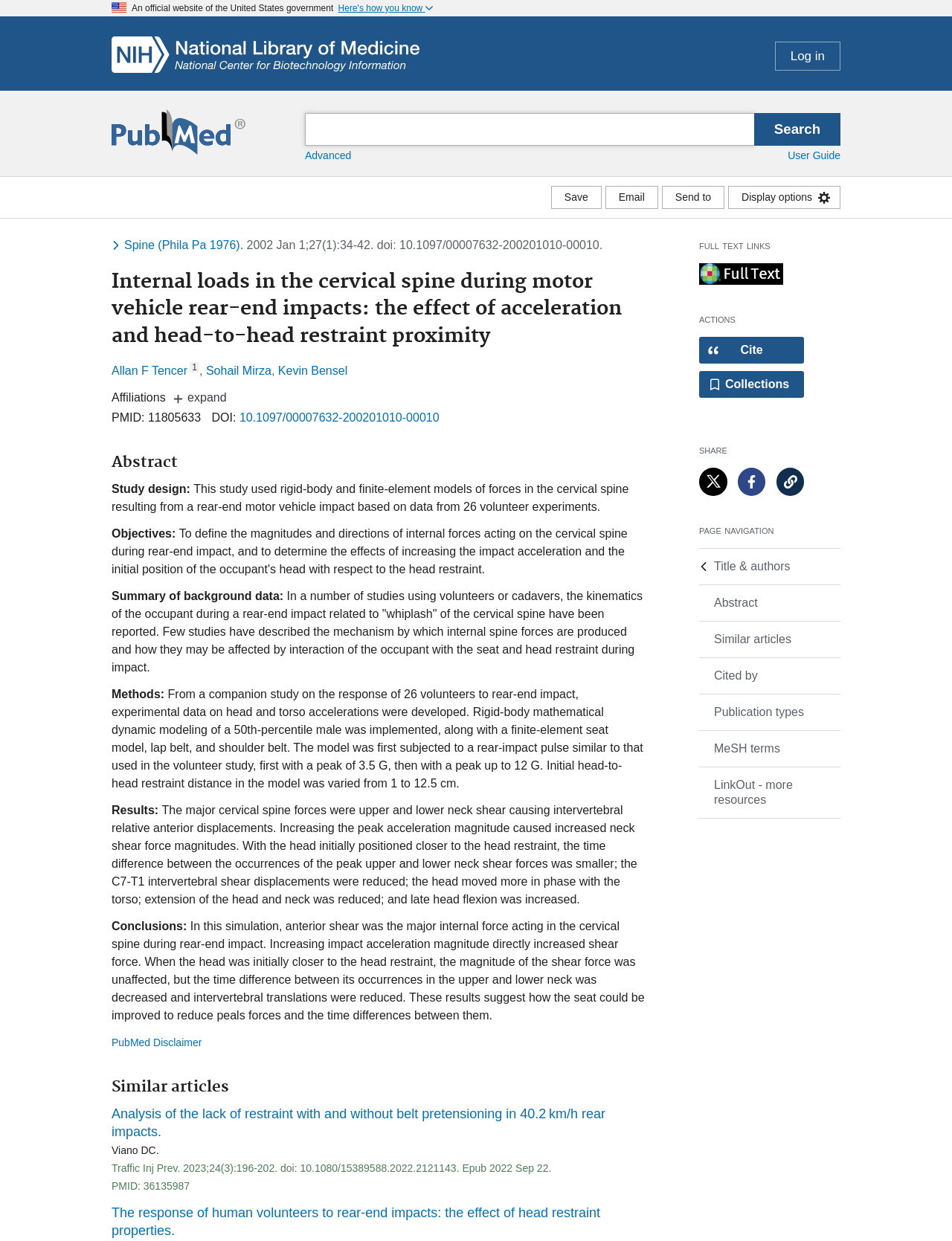Please identify the bounding box coordinates of the clickable region that I should interact with to perform the following instruction: "Navigate to the Abstract section". The coordinates should be expressed as four float numbers between 0 and 1, i.e., [left, top, right, bottom].

[0.734, 0.442, 0.883, 0.471]